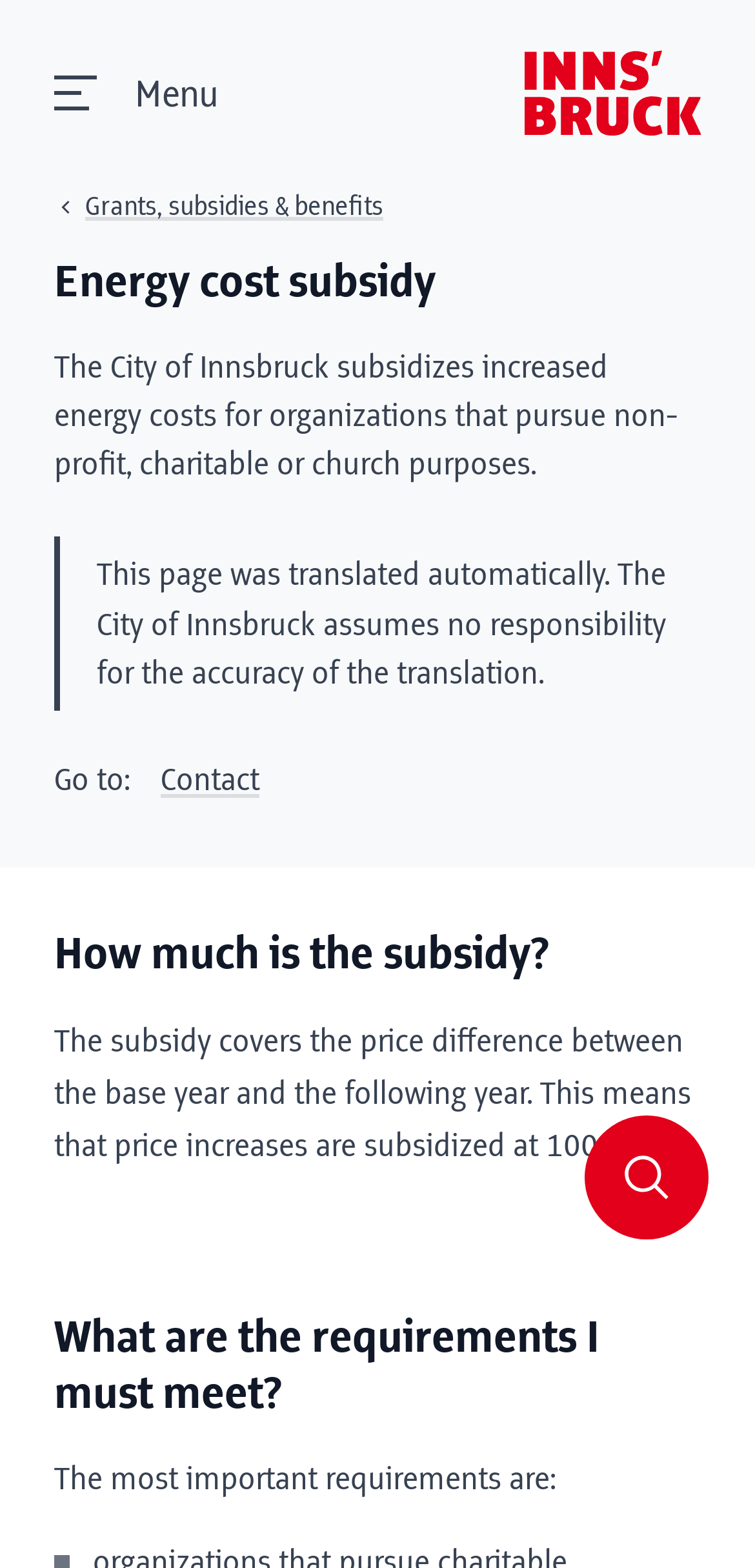Provide a one-word or short-phrase response to the question:
What is the purpose of the energy cost subsidy?

Non-profit organizations